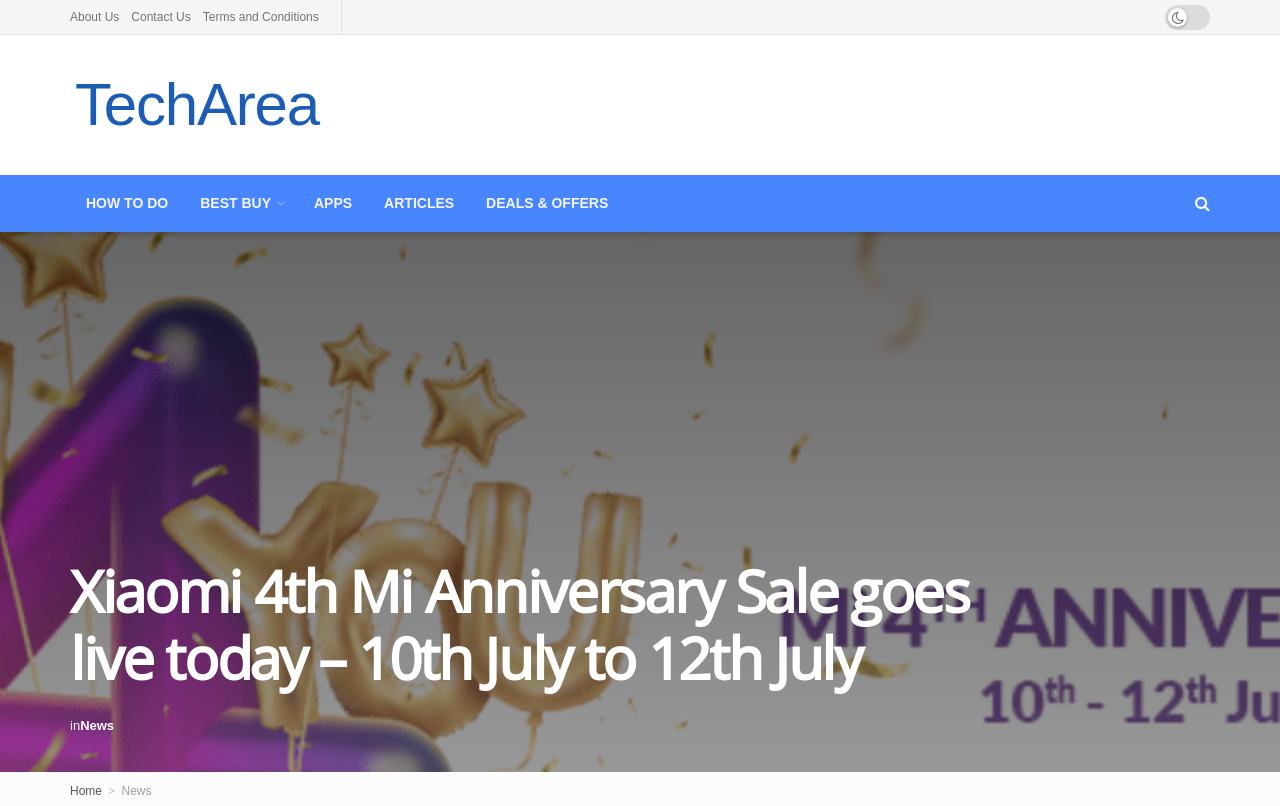How many days will the sale last?
Provide a detailed answer to the question using information from the image.

The heading mentions the sale will last from 10th July to 12th July, which implies the sale will last for 3 days.